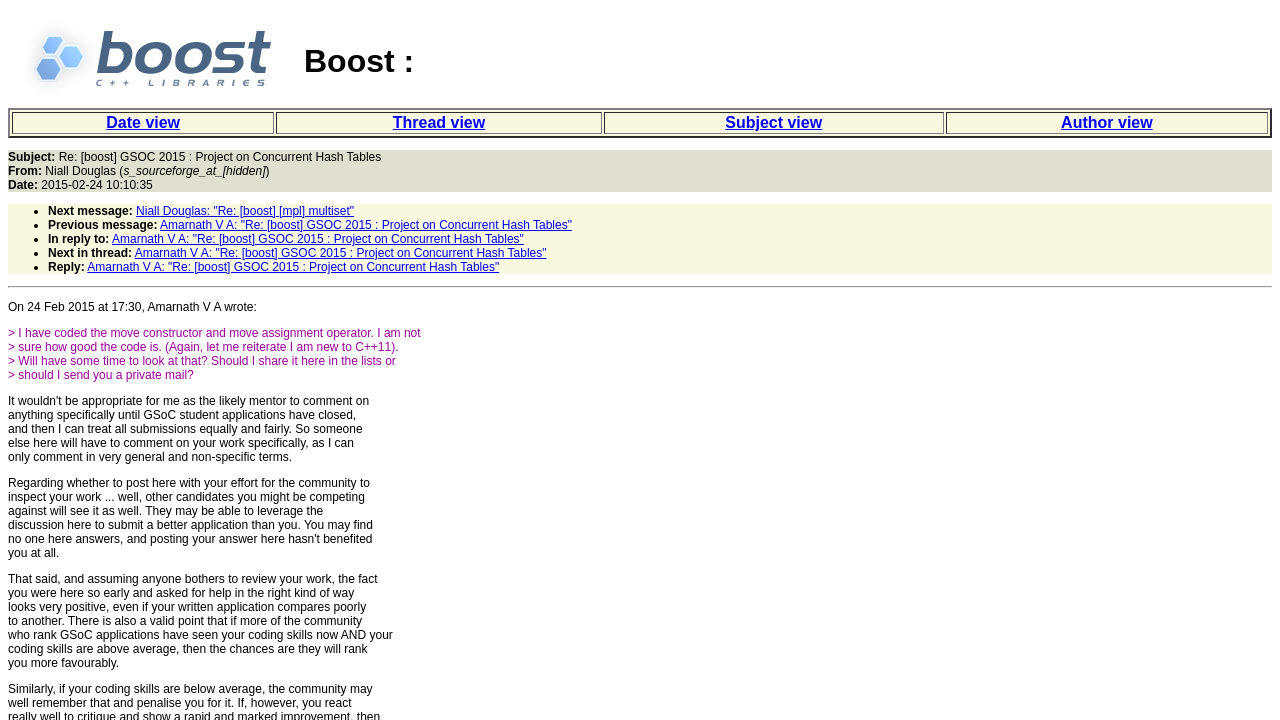Please use the details from the image to answer the following question comprehensively:
What is the date of the message?

The date of the message is mentioned in the 'Date:' section, which is located below the 'From:' section. The date is '2015-02-24' and the time is '10:10:35'.